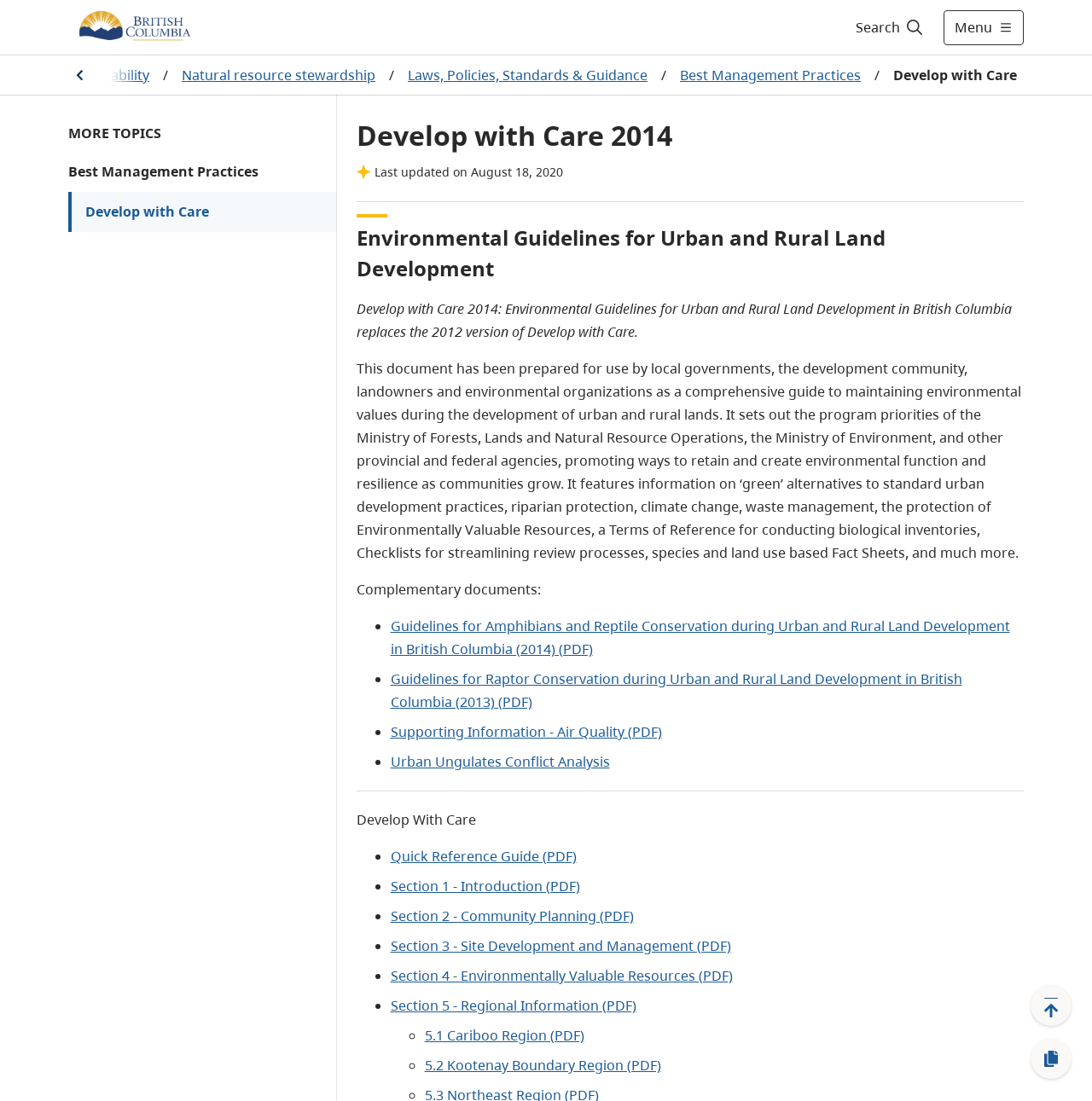Craft a detailed narrative of the webpage's structure and content.

This webpage is titled "Develop with Care 2014 - Province of British Columbia" and appears to be a comprehensive guide to maintaining environmental values during urban and rural land development. 

At the top right corner, there are two buttons: "Search" and "Menu". The "Search" button is accompanied by a small image. 

On the left side, there are several links to different topics, including "Natural resource stewardship", "Laws, Policies, Standards & Guidance", and "Best Management Practices". 

Below these links, there is a heading "MORE TOPICS" followed by two more links to "Best Management Practices" and "Develop with Care". 

The main content of the webpage is divided into several sections. The first section is titled "Develop with Care 2014" and has a subtitle "Environmental Guidelines for Urban and Rural Land Development". 

Below this title, there is a paragraph of text describing the purpose of the document, which is to provide a comprehensive guide to maintaining environmental values during urban and rural land development. 

The next section is a list of complementary documents, each with a bullet point and a link to a PDF file. These documents include guidelines for amphibian and reptile conservation, raptor conservation, and air quality, among others. 

After the list of complementary documents, there is a horizontal separator line, followed by a section titled "Develop With Care" with several links to different sections of the document, including an introduction, community planning, site development and management, and environmentally valuable resources. 

Each of these links is accompanied by a bullet point and a PDF icon. There are also links to regional information, including the Cariboo Region and the Kootenay Boundary Region. 

At the bottom right corner, there are two buttons: "Back to top" and "Copy link", each accompanied by a small image.